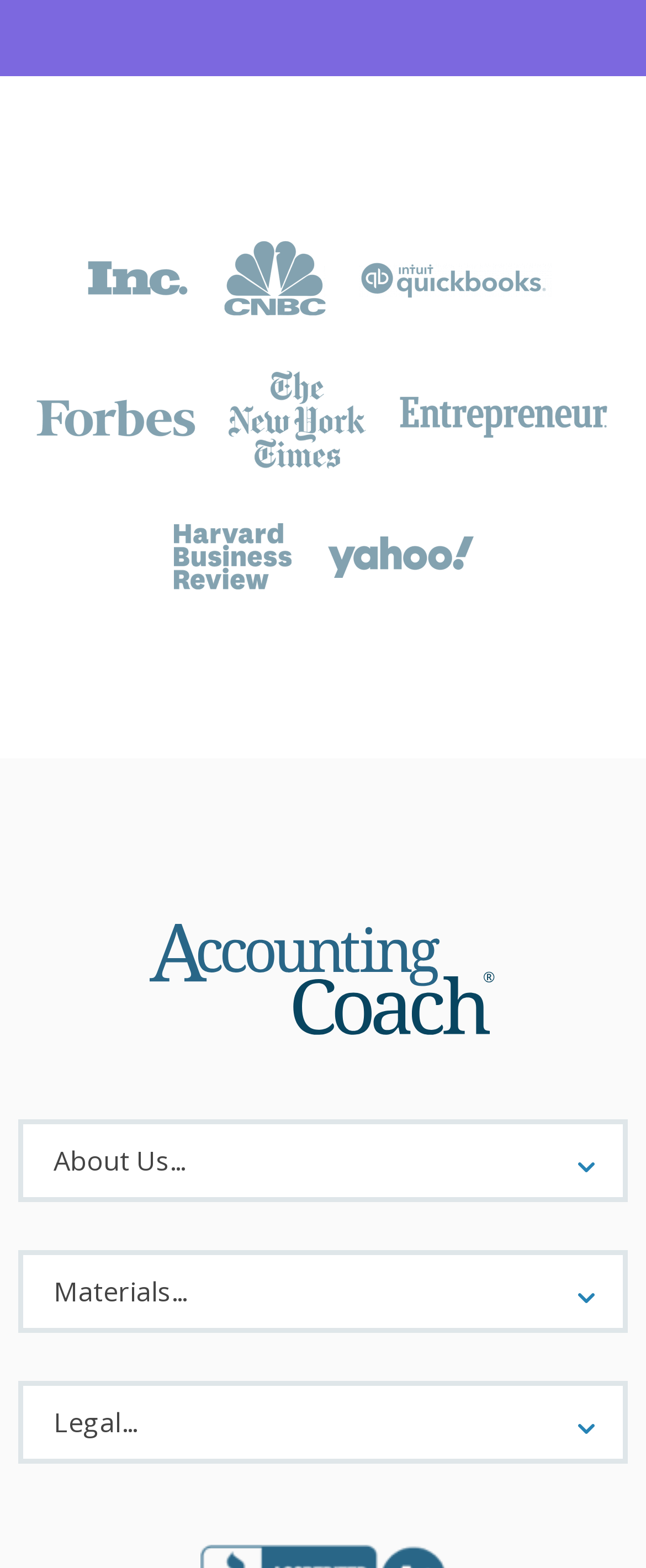Please find the bounding box coordinates in the format (top-left x, top-left y, bottom-right x, bottom-right y) for the given element description. Ensure the coordinates are floating point numbers between 0 and 1. Description: parent_node: About Us... title="AccountingCoach"

[0.029, 0.314, 0.971, 0.439]